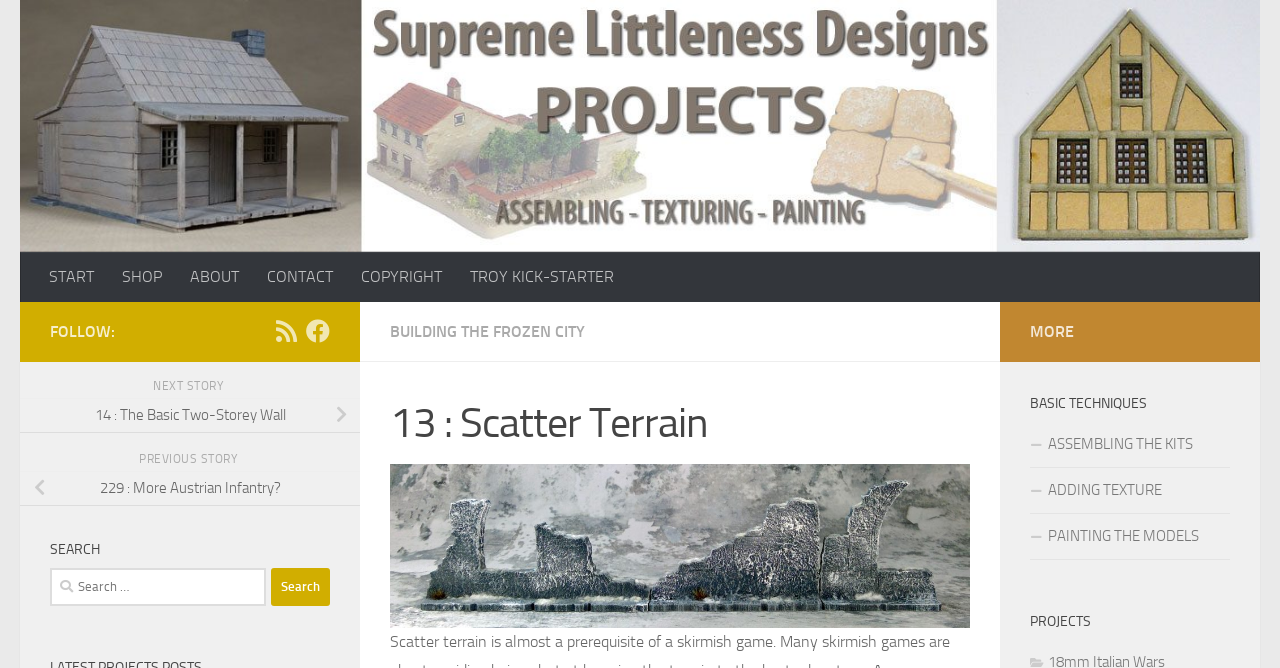Show me the bounding box coordinates of the clickable region to achieve the task as per the instruction: "Go to the 'ABOUT' page".

[0.138, 0.377, 0.198, 0.451]